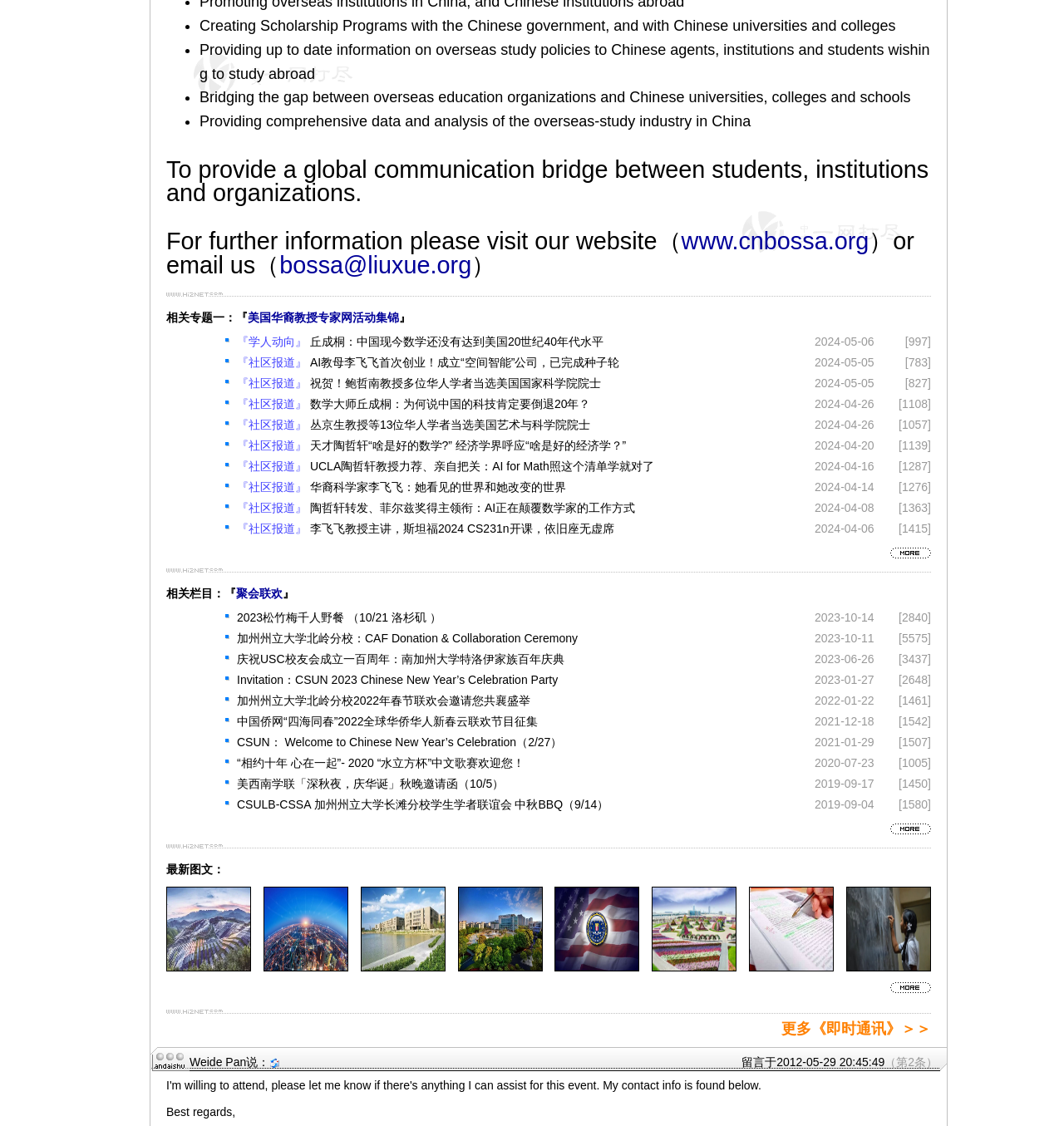Given the element description, predict the bounding box coordinates in the format (top-left x, top-left y, bottom-right x, bottom-right y), using floating point numbers between 0 and 1: alt="：美国加大审查范围 北大多名美国留学生遭联邦调查局质询"

[0.521, 0.853, 0.601, 0.865]